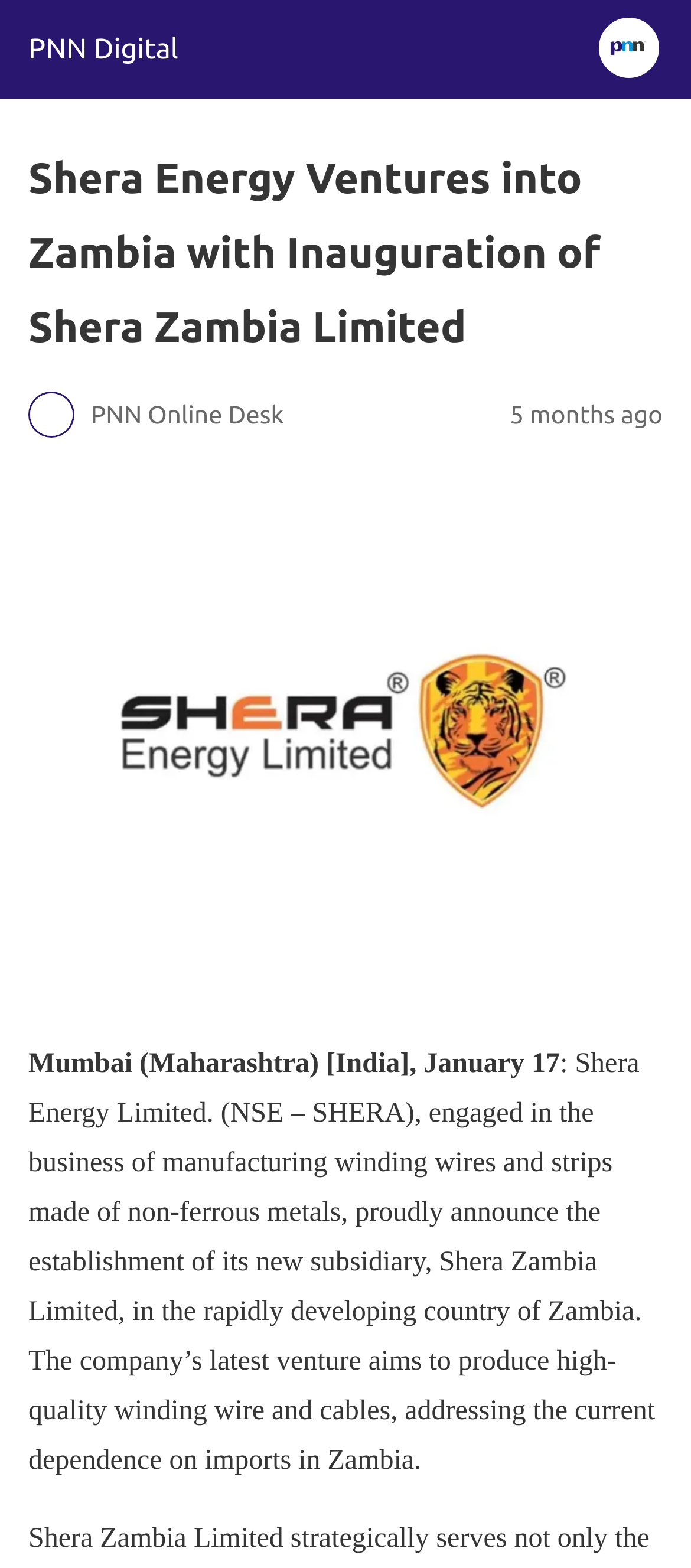What is the stock exchange symbol of Shera Energy Limited?
Please provide an in-depth and detailed response to the question.

The webpage mentions that Shera Energy Limited is listed on the stock exchange with the symbol NSE – SHERA.